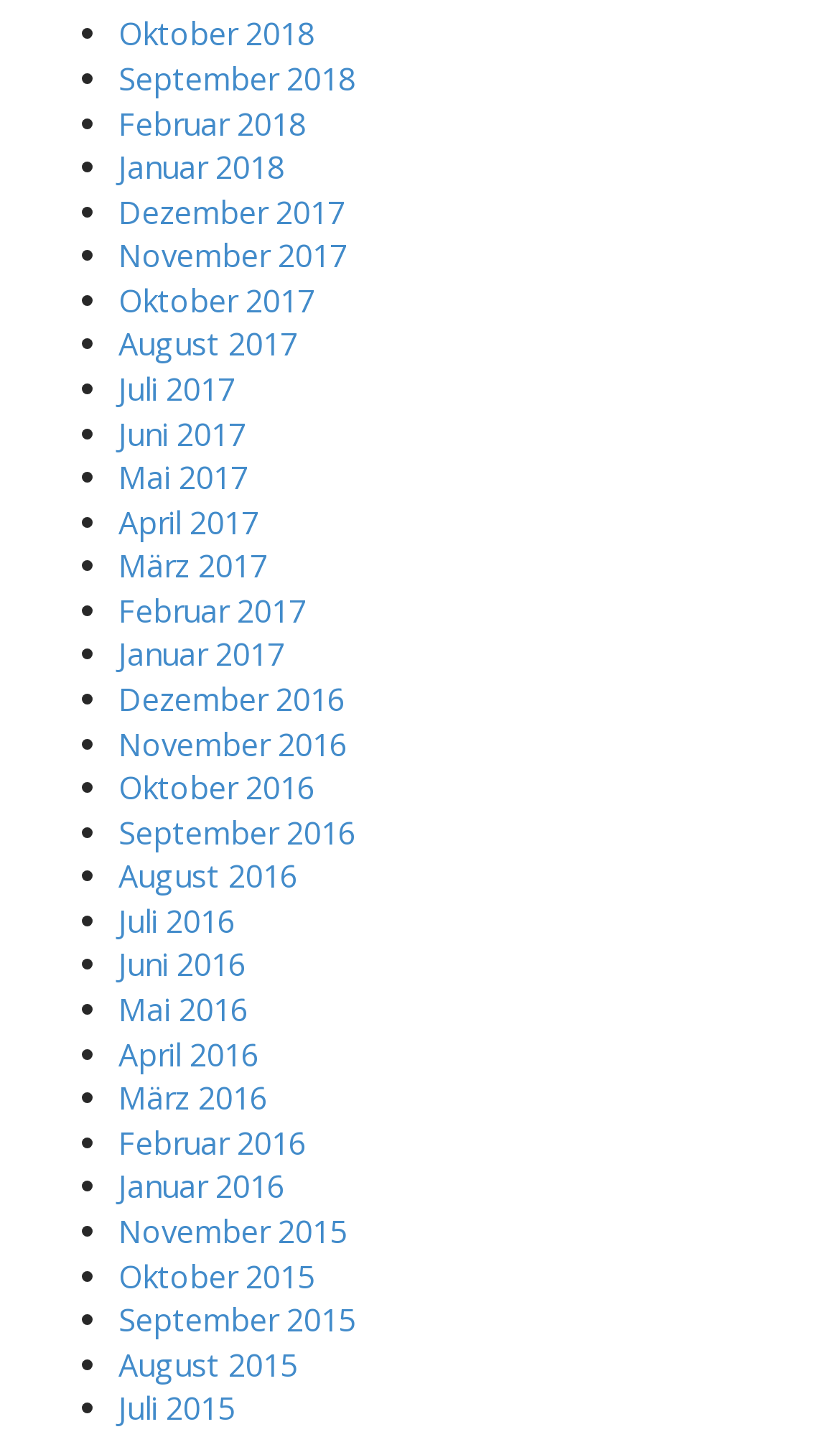How many months are listed on this webpage?
Using the image, elaborate on the answer with as much detail as possible.

I counted the number of links on the webpage, each representing a month, and found 36 links.